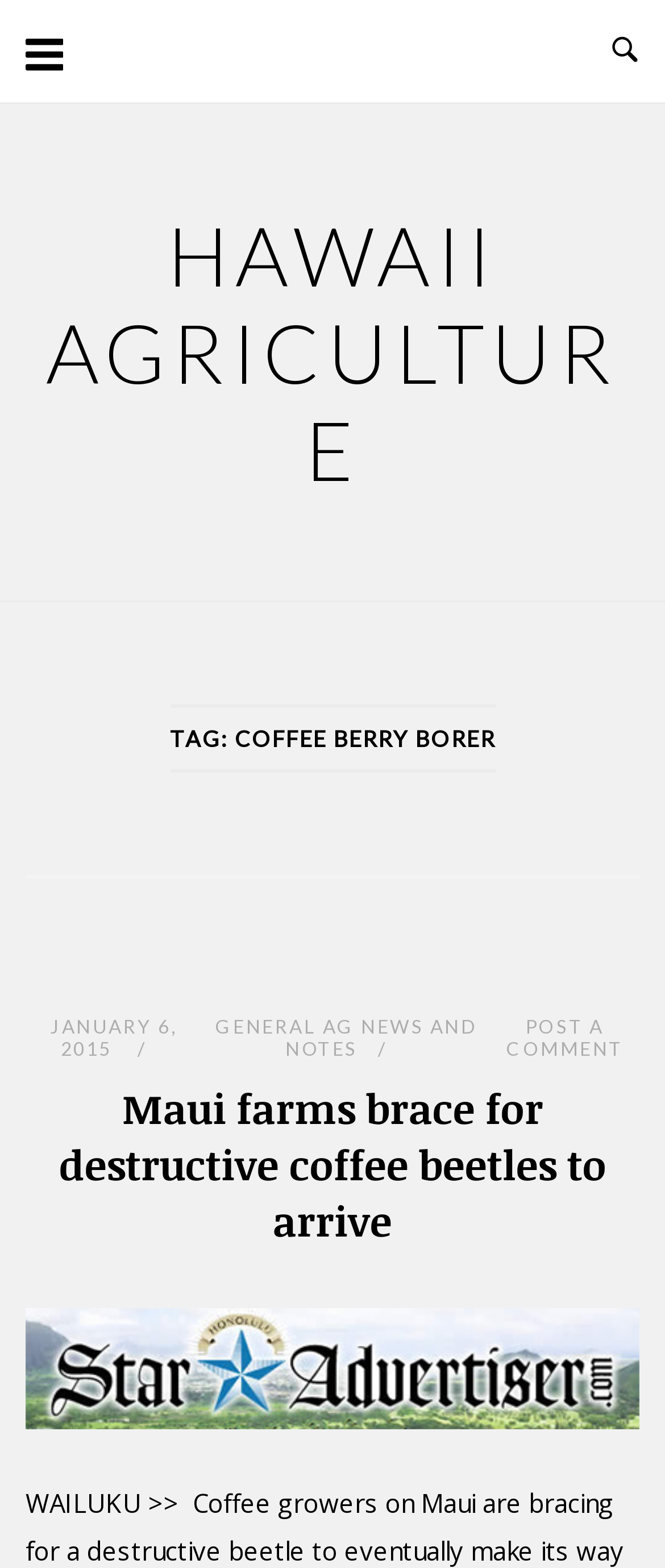What is the topic of the article?
Please provide a single word or phrase as the answer based on the screenshot.

coffee berry borer